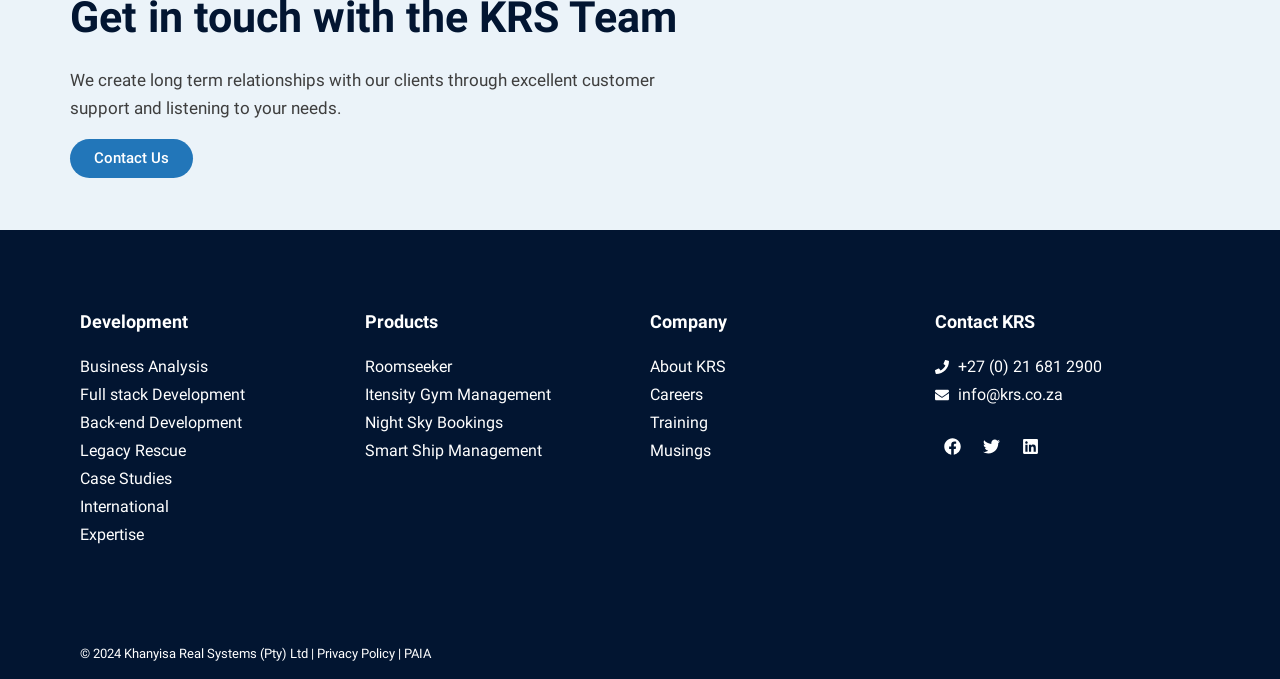Using the provided description Privacy Policy, find the bounding box coordinates for the UI element. Provide the coordinates in (top-left x, top-left y, bottom-right x, bottom-right y) format, ensuring all values are between 0 and 1.

[0.248, 0.951, 0.309, 0.973]